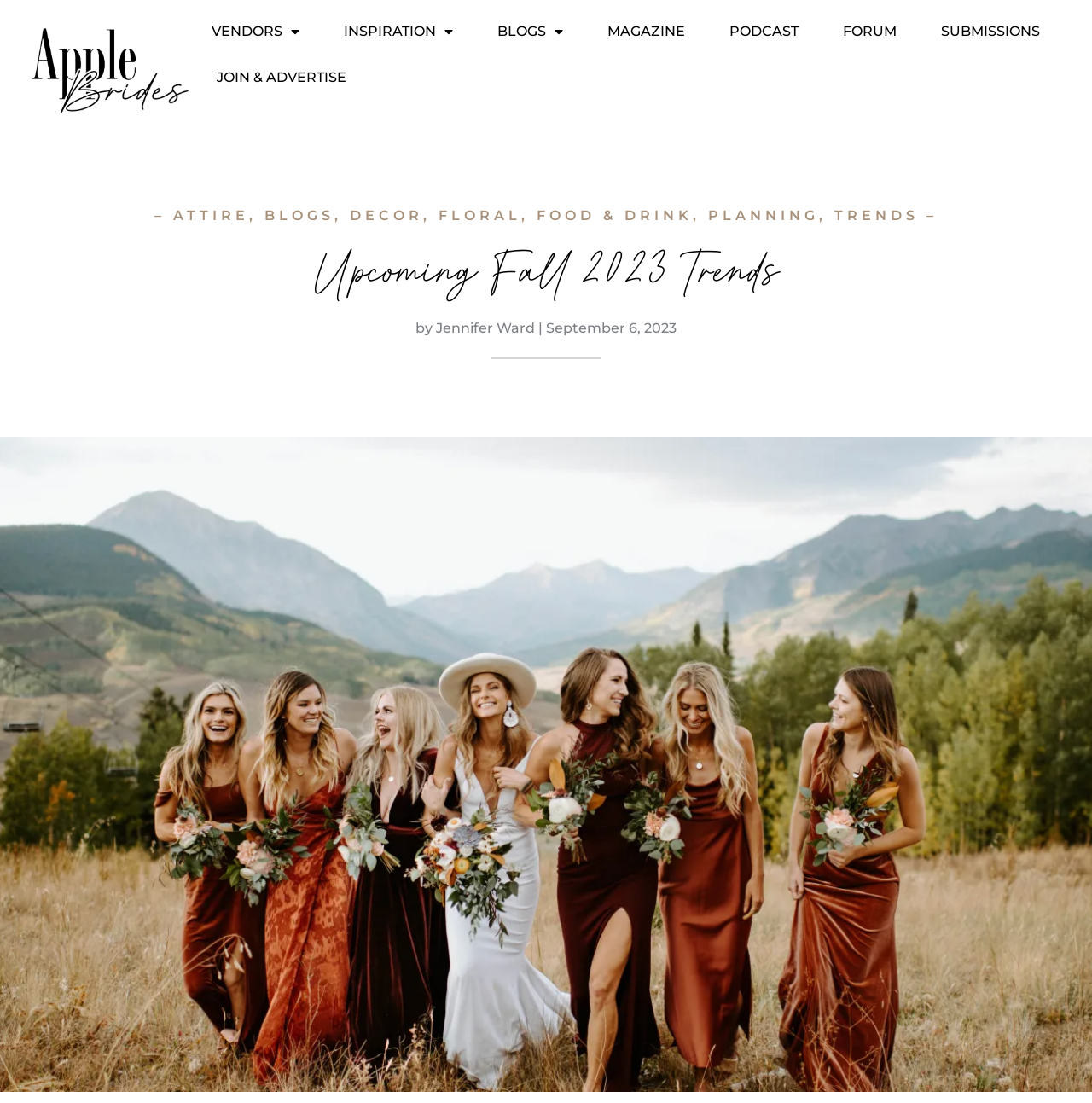Please find the bounding box coordinates for the clickable element needed to perform this instruction: "Explore the FORUM".

[0.756, 0.008, 0.836, 0.049]